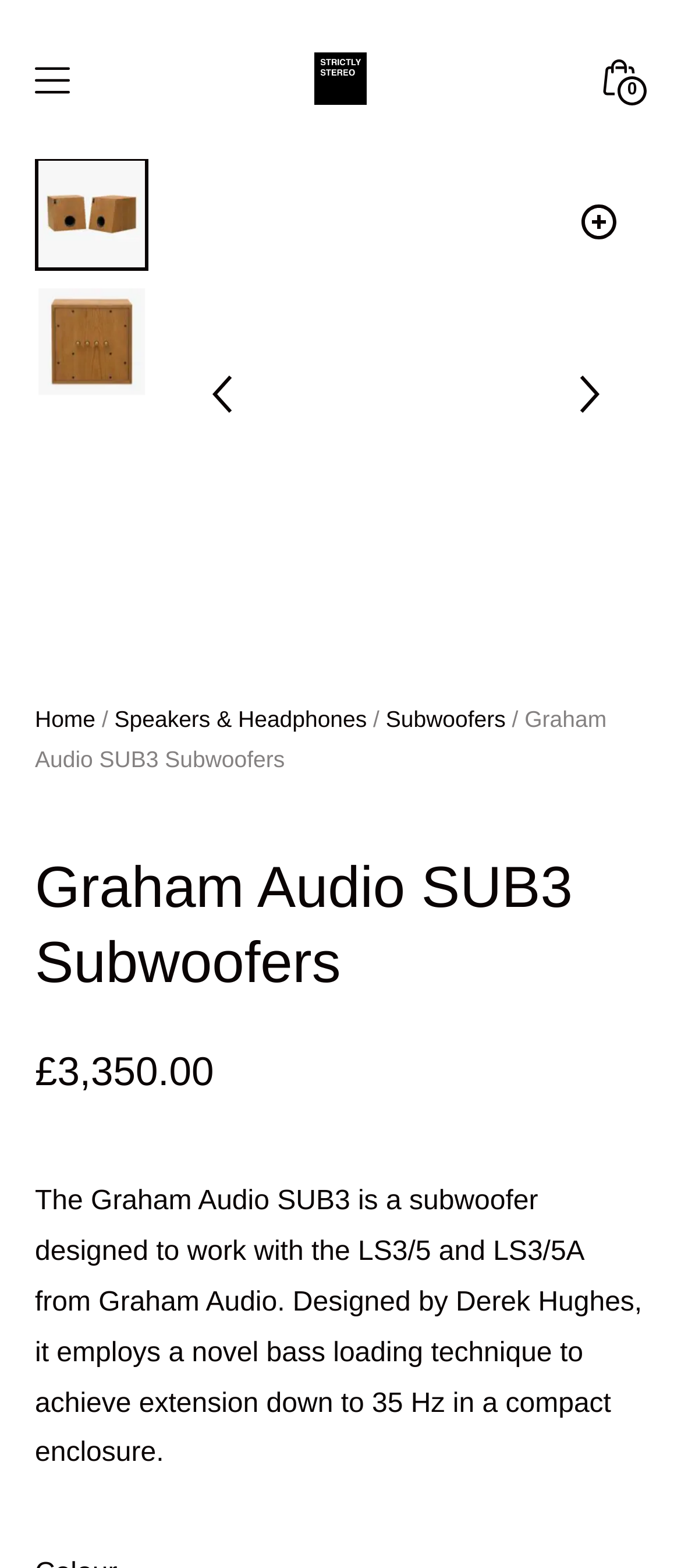What is the frequency range of the subwoofer?
Look at the image and respond with a one-word or short-phrase answer.

35 Hz